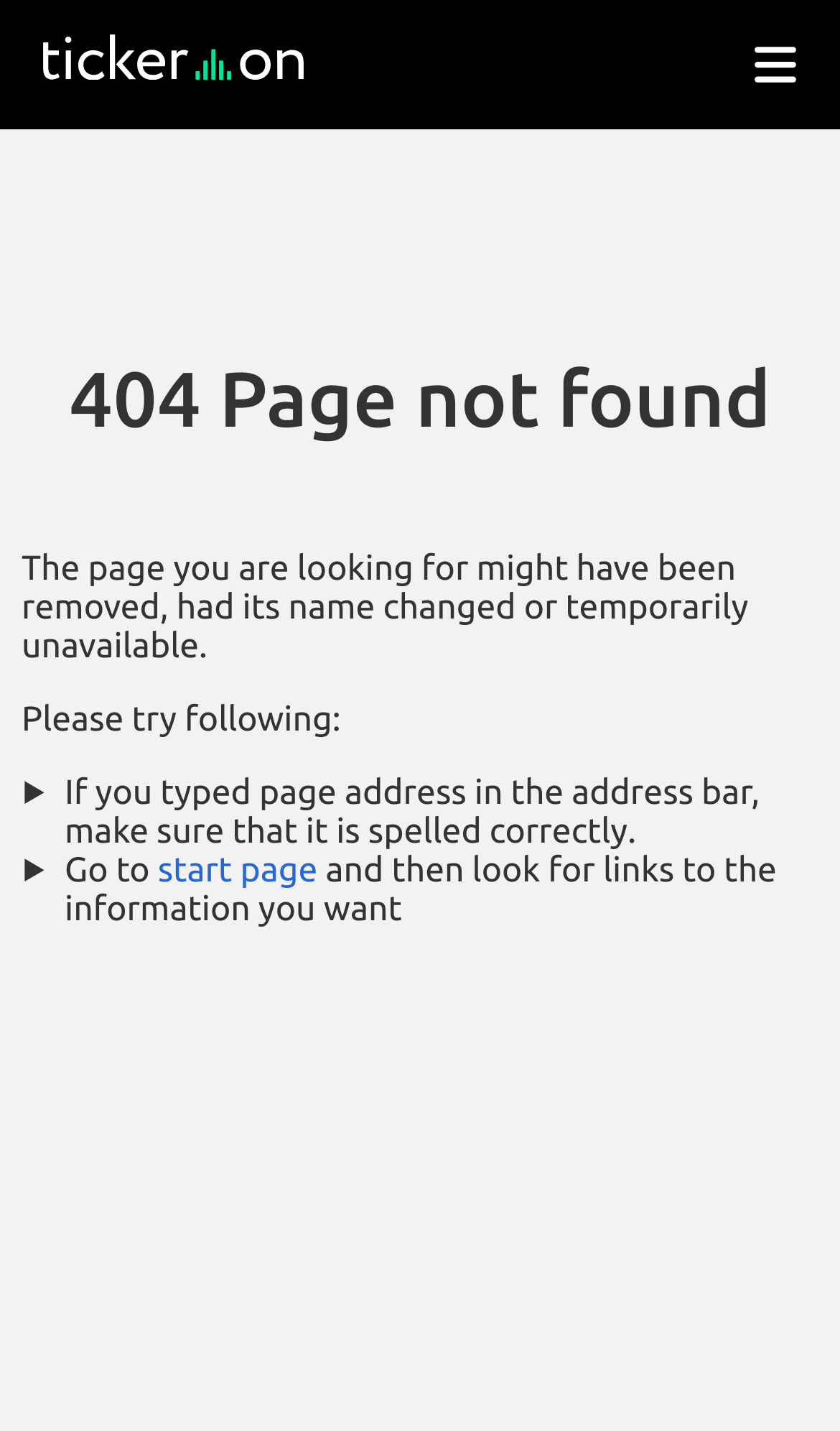Answer the question using only a single word or phrase: 
What is the possible reason for the page not found?

Page address spelling error